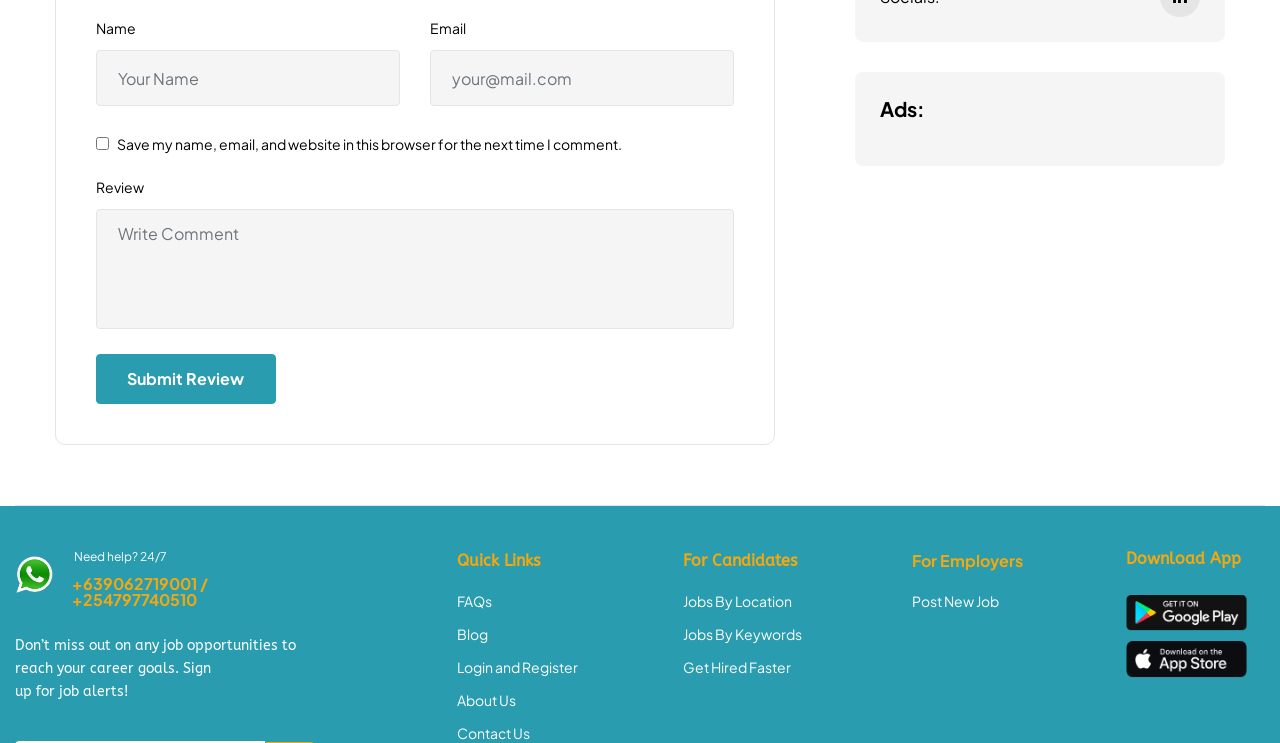How many links are under 'For Candidates'?
Refer to the image and provide a thorough answer to the question.

Under the heading 'For Candidates', there are three links: 'Jobs By Location', 'Jobs By Keywords', and 'Get Hired Faster'.